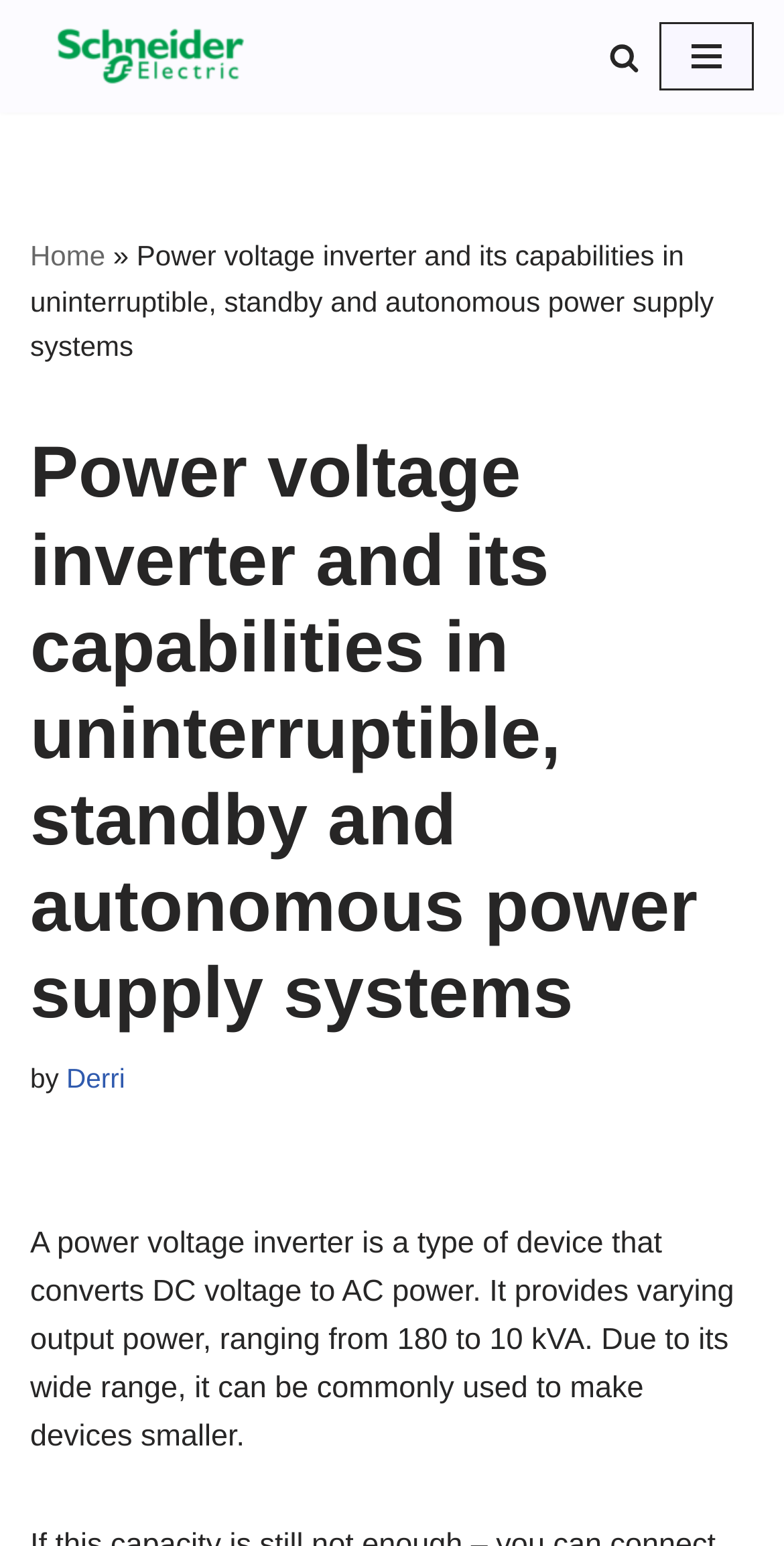Give the bounding box coordinates for this UI element: "Derri". The coordinates should be four float numbers between 0 and 1, arranged as [left, top, right, bottom].

[0.085, 0.687, 0.16, 0.707]